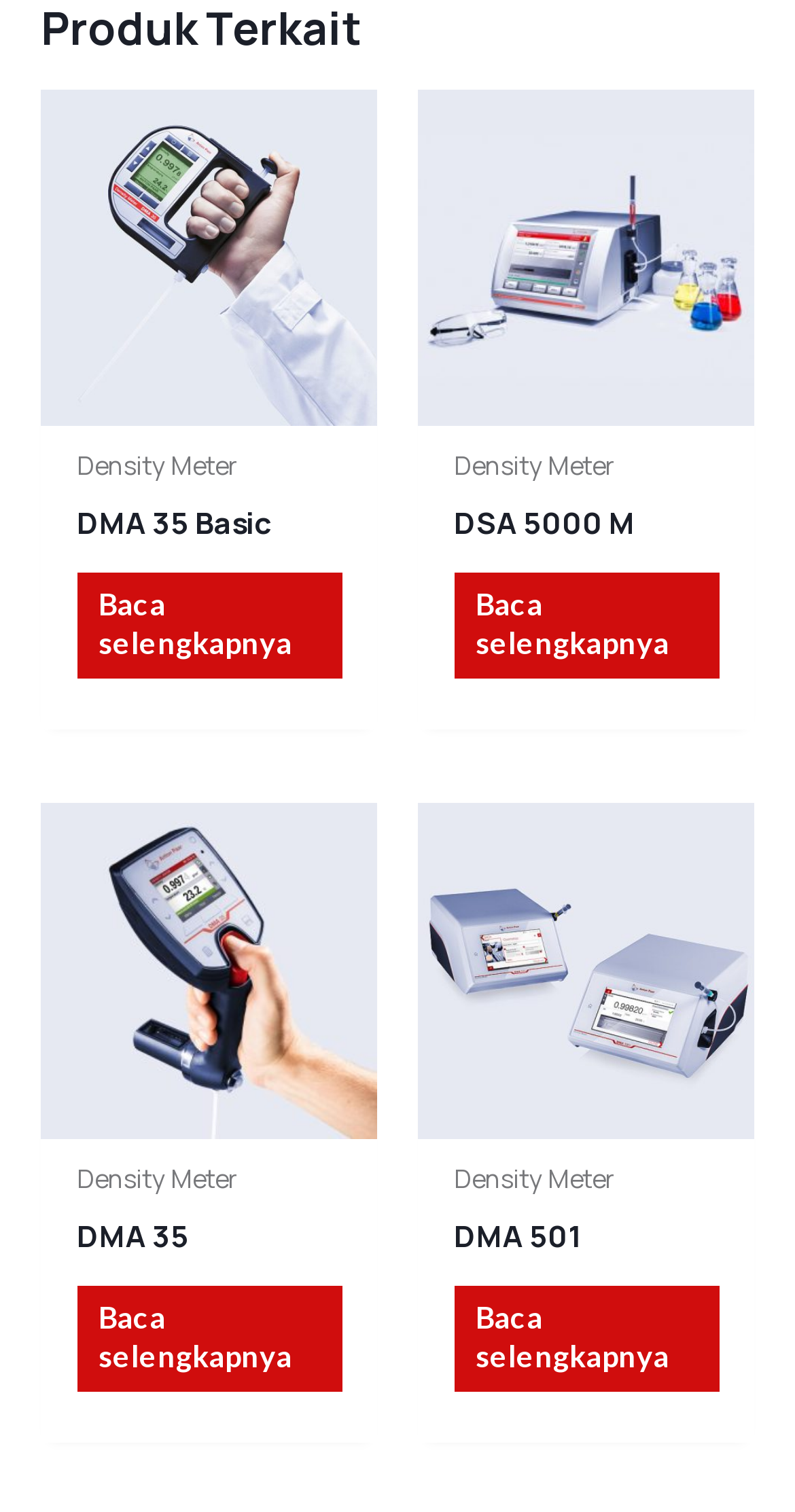Calculate the bounding box coordinates for the UI element based on the following description: "DMA 35". Ensure the coordinates are four float numbers between 0 and 1, i.e., [left, top, right, bottom].

[0.096, 0.805, 0.429, 0.84]